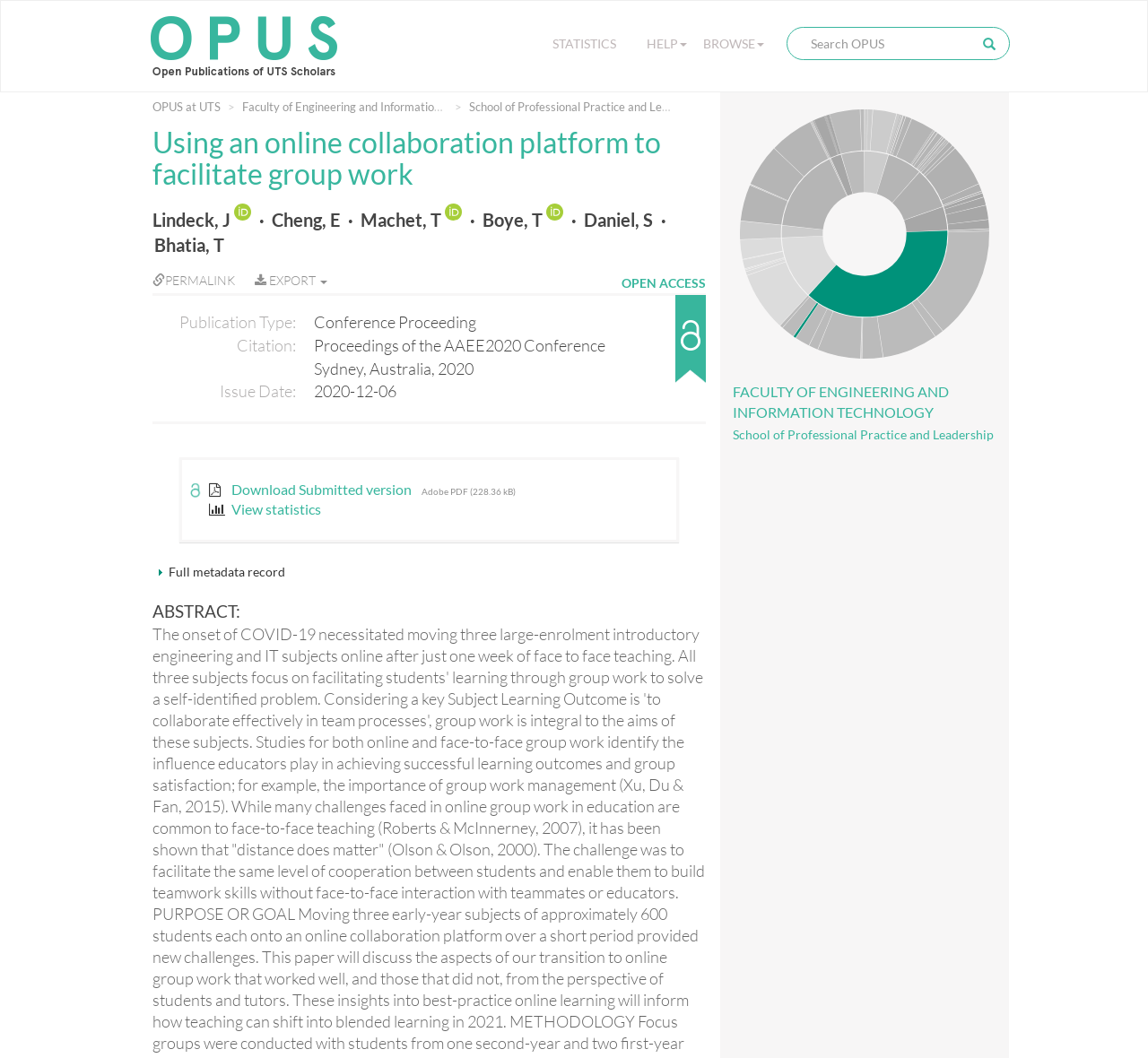Show me the bounding box coordinates of the clickable region to achieve the task as per the instruction: "Download submitted version".

[0.201, 0.455, 0.449, 0.47]